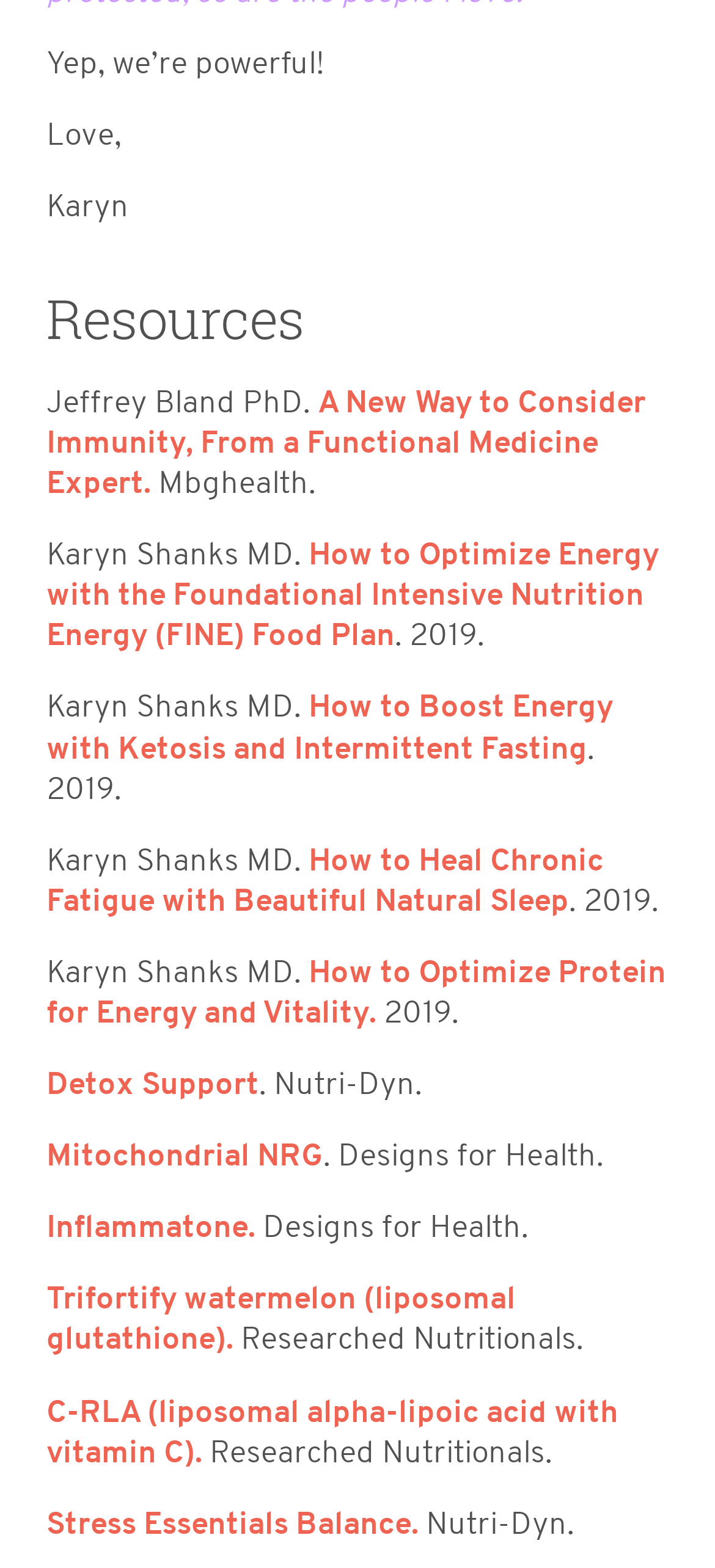What is the name of the second doctor mentioned?
Please look at the screenshot and answer using one word or phrase.

Karyn Shanks MD.